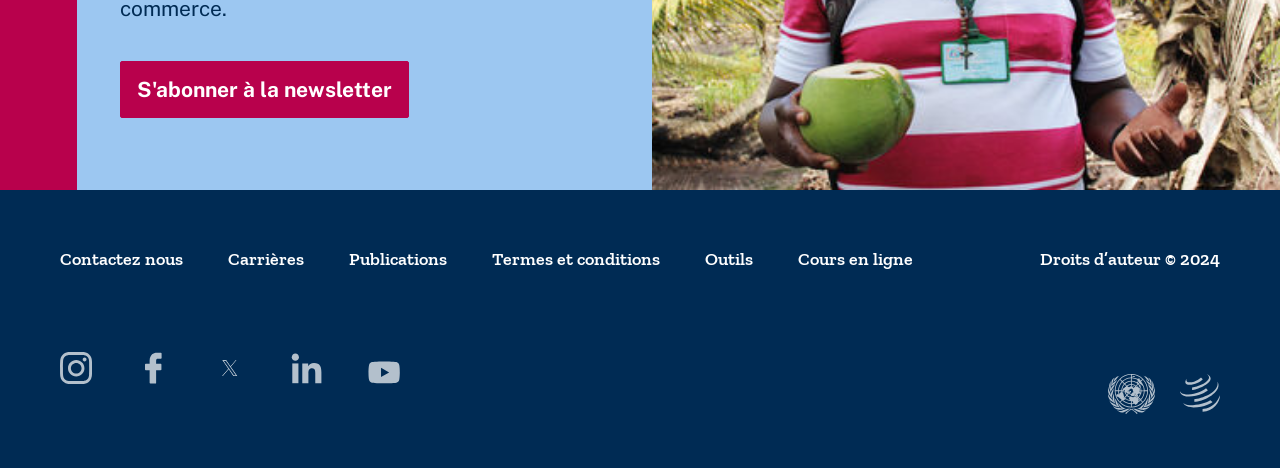How many social media links are there?
Look at the screenshot and respond with one word or a short phrase.

6